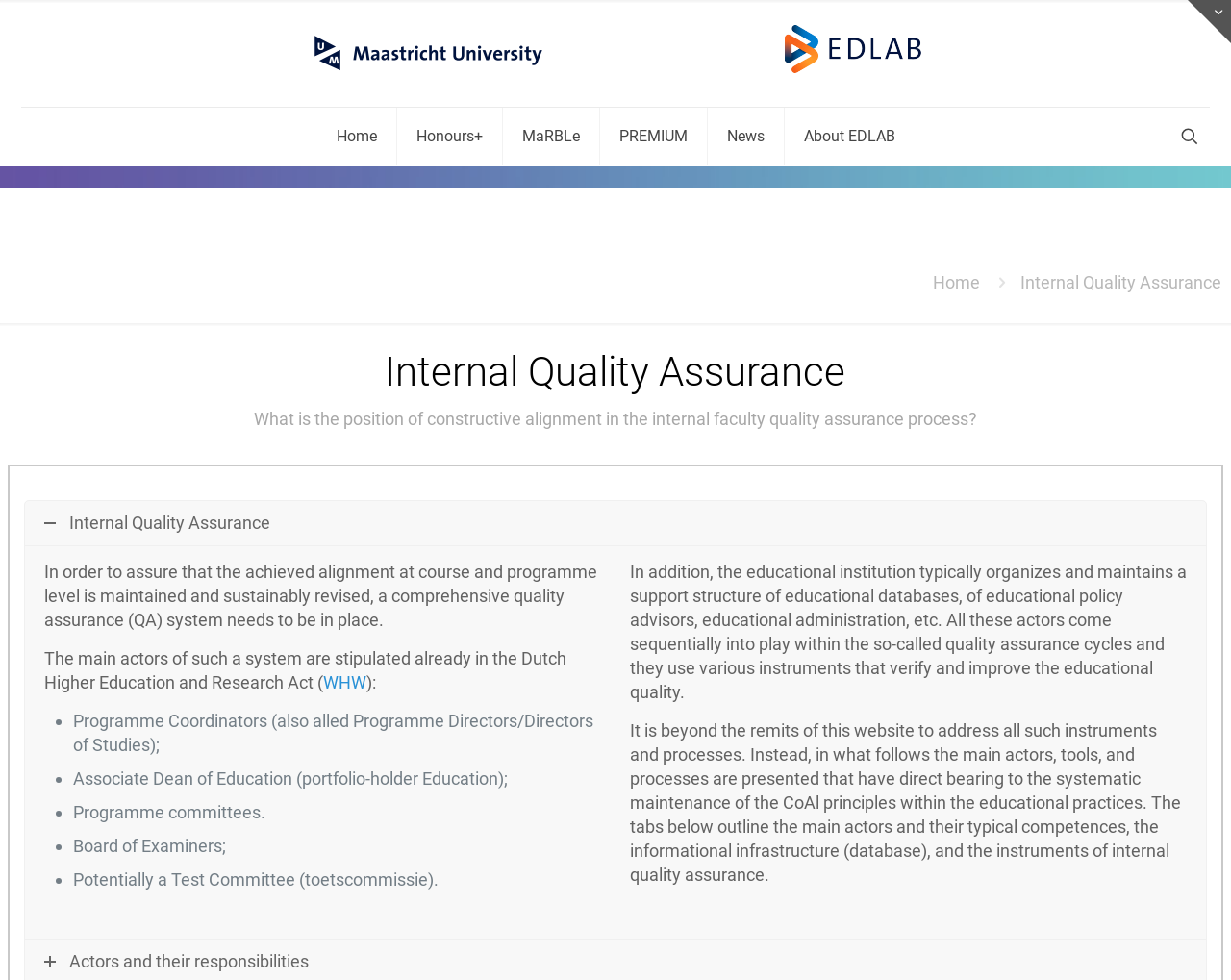Determine the bounding box coordinates of the UI element described by: "Home".

[0.257, 0.11, 0.322, 0.169]